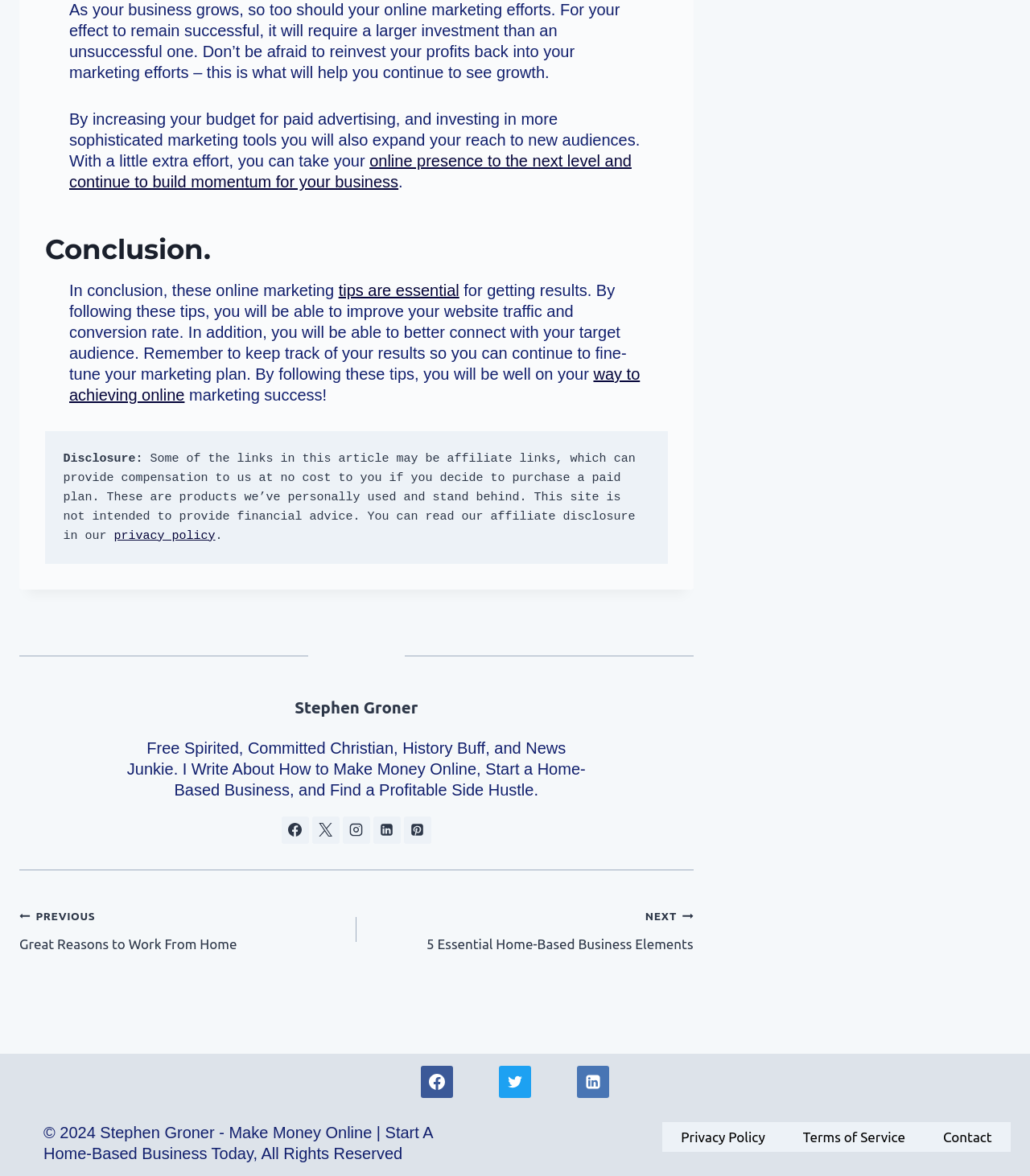Identify the bounding box coordinates for the element that needs to be clicked to fulfill this instruction: "View the next post". Provide the coordinates in the format of four float numbers between 0 and 1: [left, top, right, bottom].

[0.346, 0.769, 0.673, 0.812]